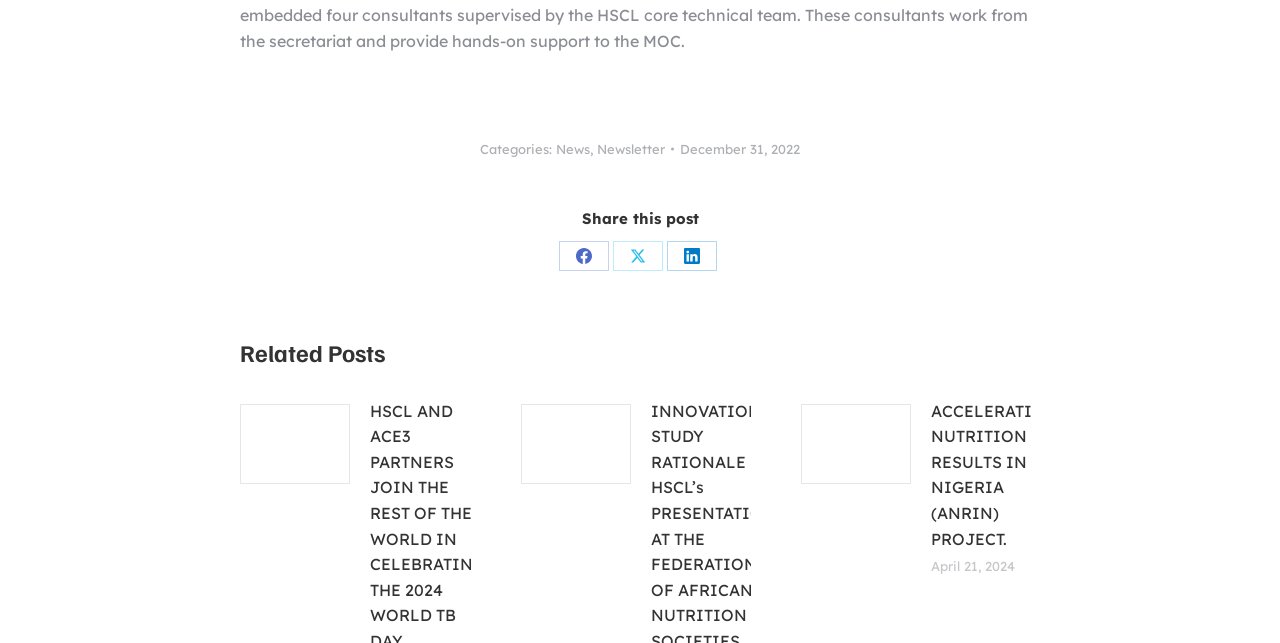Please find the bounding box coordinates in the format (top-left x, top-left y, bottom-right x, bottom-right y) for the given element description. Ensure the coordinates are floating point numbers between 0 and 1. Description: aria-label="Post image"

[0.626, 0.628, 0.712, 0.752]